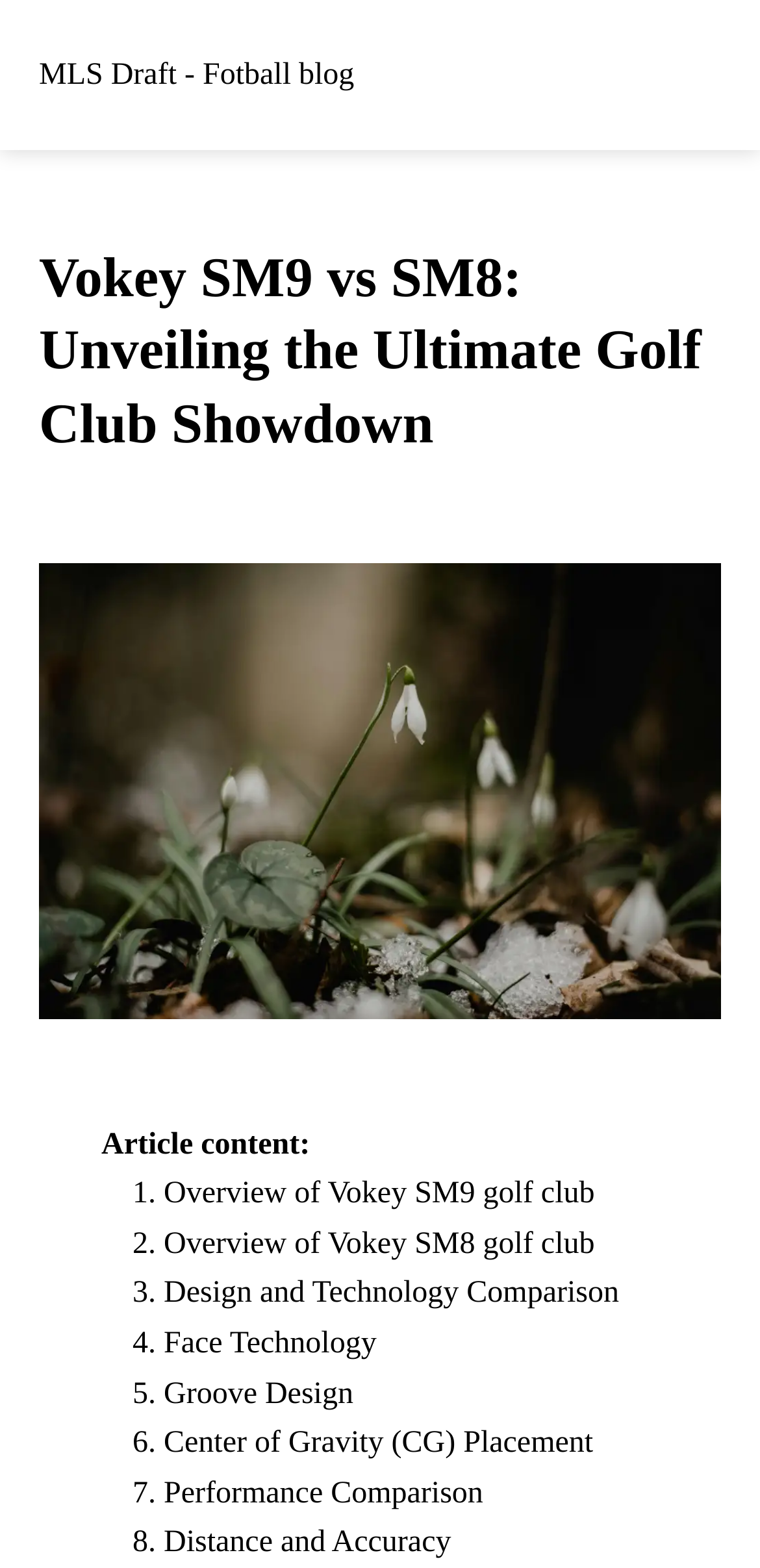How many comparison points are listed?
Provide a thorough and detailed answer to the question.

I counted the list markers from 1 to 7, each corresponding to a comparison point between Vokey SM9 and SM8 golf clubs, including Overview of Vokey SM9 golf club, Overview of Vokey SM8 golf club, Design and Technology Comparison, Face Technology, Groove Design, Center of Gravity (CG) Placement, and Performance Comparison.